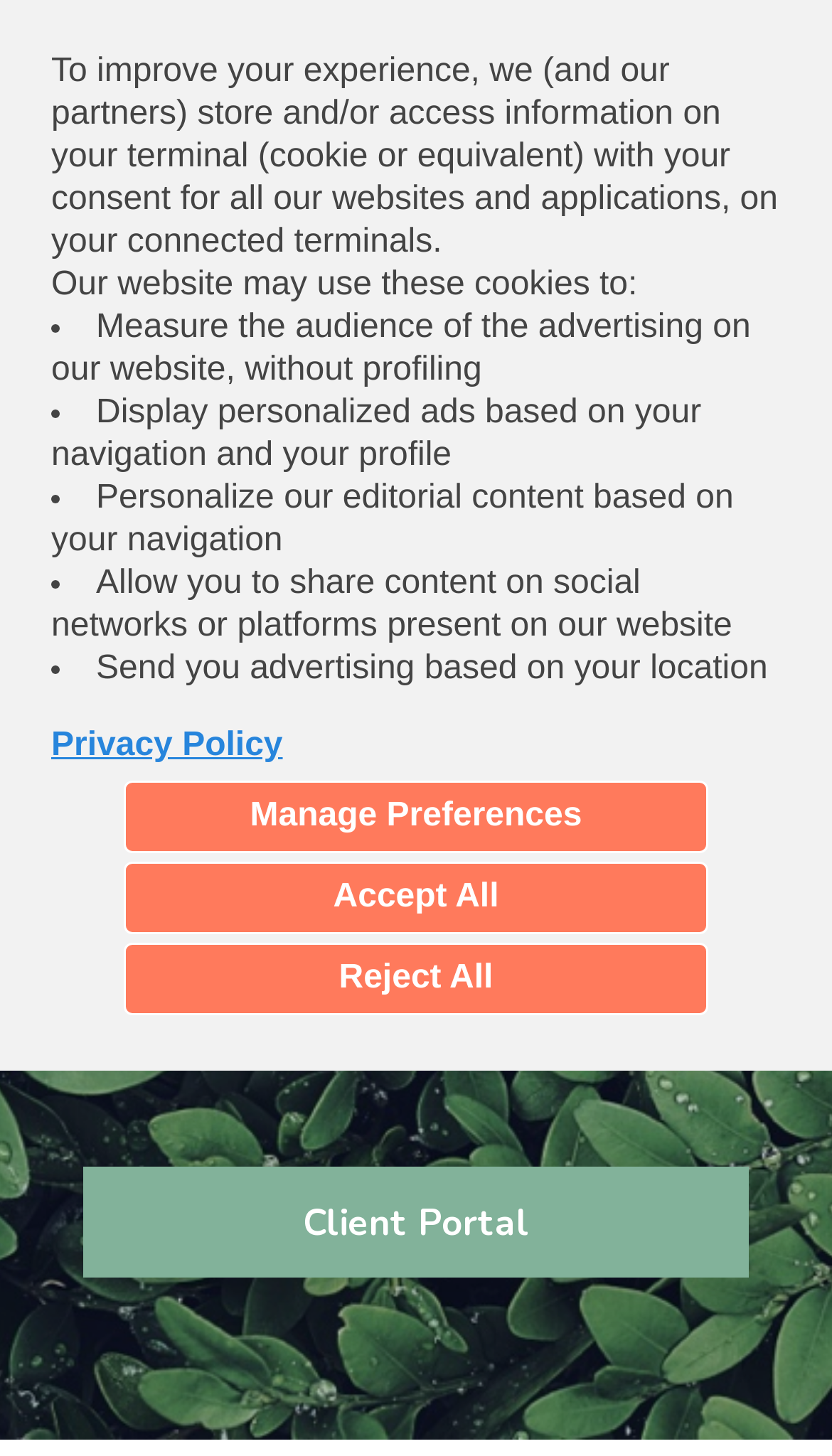Please identify the bounding box coordinates of the area I need to click to accomplish the following instruction: "Visit the Client Portal".

[0.1, 0.802, 0.9, 0.878]